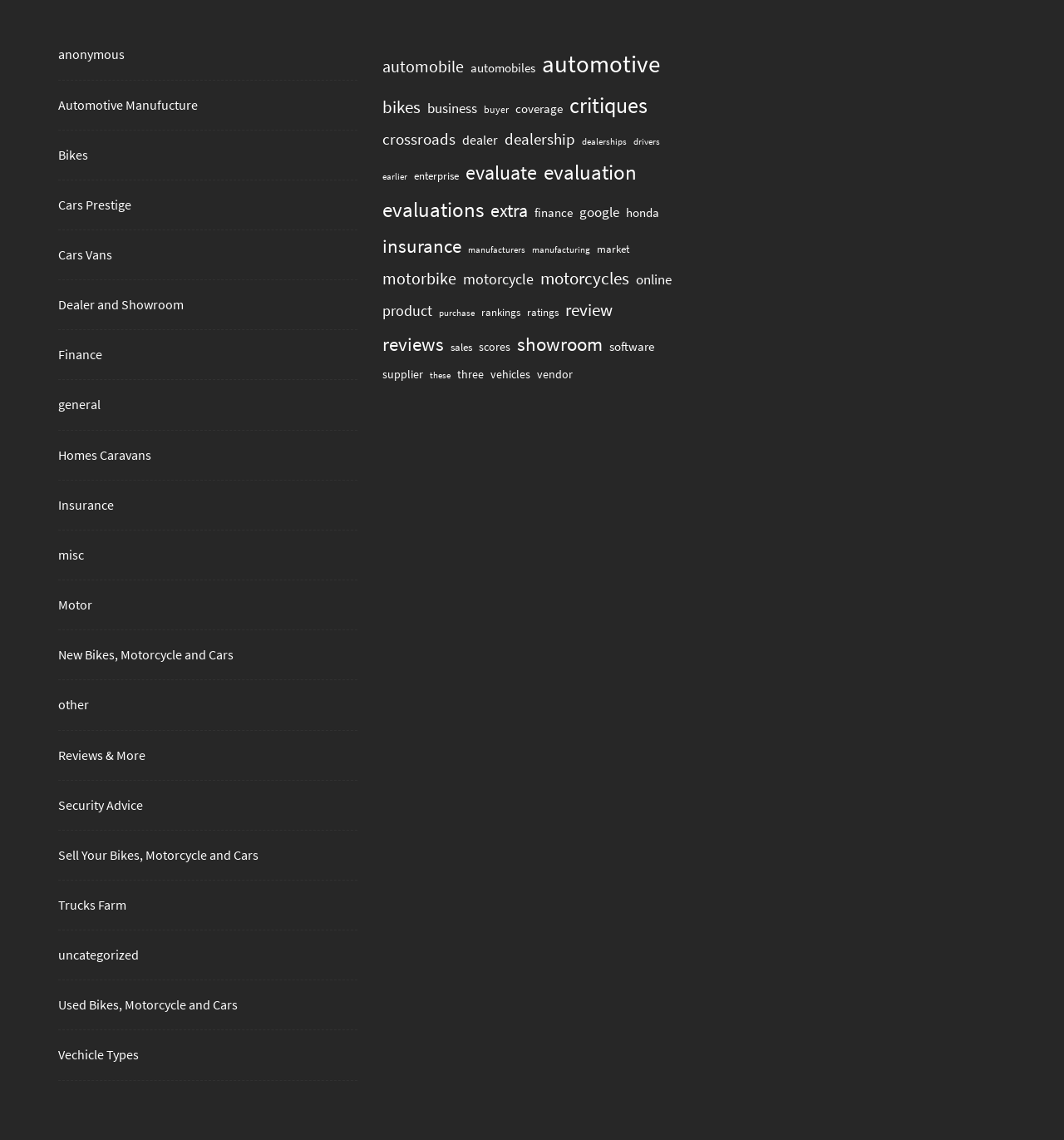Please indicate the bounding box coordinates of the element's region to be clicked to achieve the instruction: "Check 'insurance (52 items)'". Provide the coordinates as four float numbers between 0 and 1, i.e., [left, top, right, bottom].

[0.359, 0.2, 0.434, 0.231]